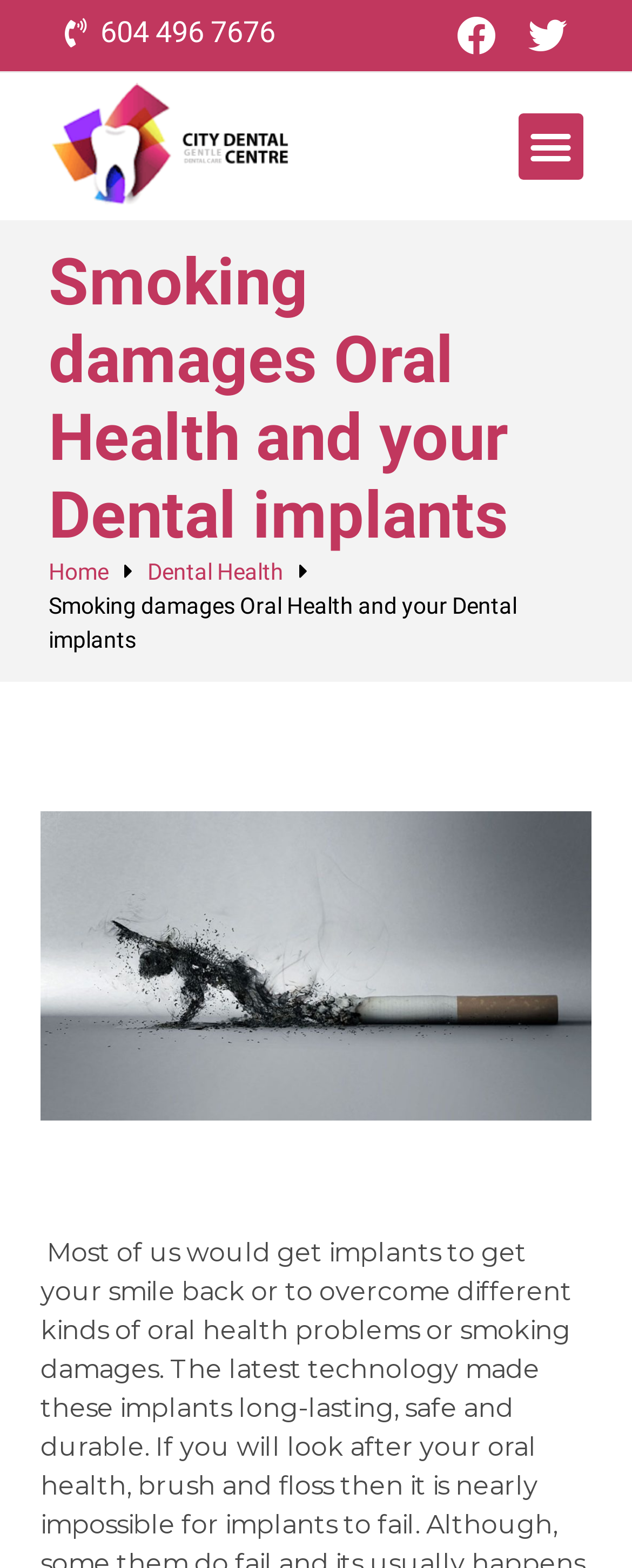Identify the bounding box coordinates for the UI element described as follows: 604 496 7676. Use the format (top-left x, top-left y, bottom-right x, bottom-right y) and ensure all values are floating point numbers between 0 and 1.

[0.103, 0.011, 0.436, 0.031]